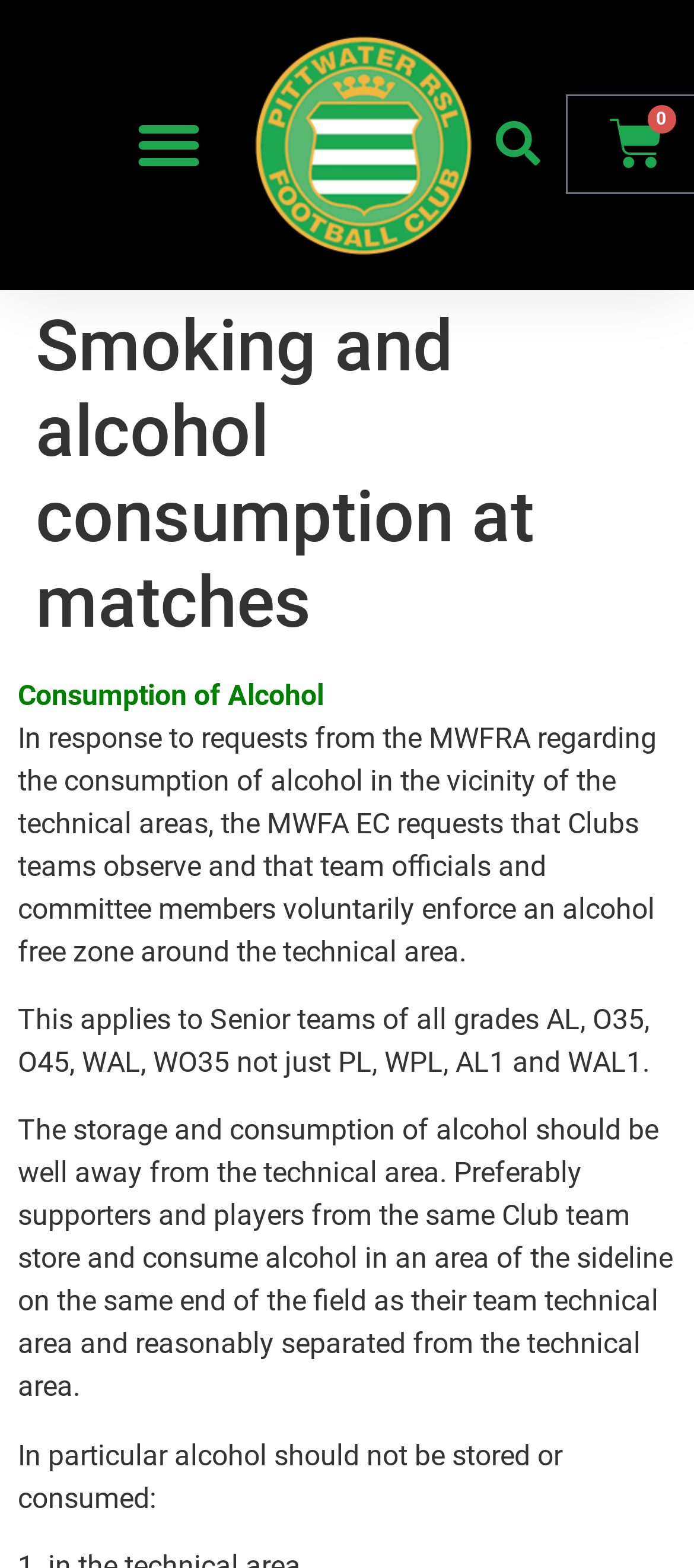Where should supporters and players store and consume alcohol?
By examining the image, provide a one-word or phrase answer.

Sideline area